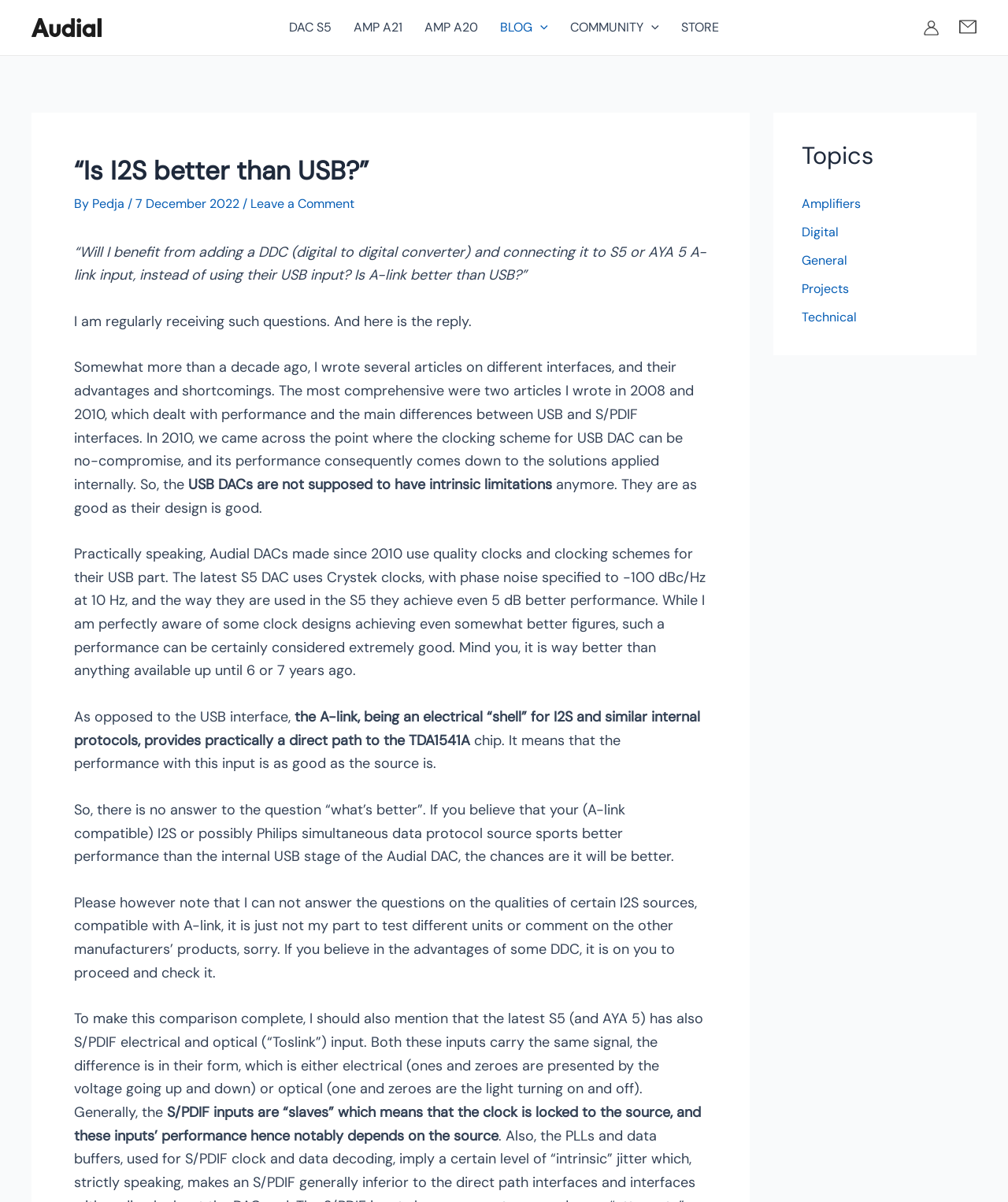Elaborate on the different components and information displayed on the webpage.

The webpage is about a blog post titled "Is I2S better than USB?" on the Audial website. At the top, there is a navigation menu with links to different sections of the website, including DAC S5, AMP A21, AMP A20, BLOG, COMMUNITY, and STORE. On the top right, there is an account icon link and a contact us link.

The main content of the webpage is a blog post that discusses the benefits of using a digital-to-digital converter (DDC) and connecting it to an S5 or AYA 5 A-link input instead of using a USB input. The post is written by Pedja and was published on December 7, 2022. The author explains that they have been receiving questions about whether I2S is better than USB and provides a detailed response.

The post is divided into several paragraphs, with the author discussing the advantages and limitations of different interfaces, including USB and S/PDIF. The author also mentions that Audial DACs made since 2010 use quality clocks and clocking schemes for their USB part, and that the latest S5 DAC uses Crystek clocks with phase noise specified to -100 dBc/Hz at 10 Hz.

On the right side of the webpage, there is a complementary section with a heading "Topics" and links to different categories, including Amplifiers, Digital, General, Projects, and Technical.

Overall, the webpage is a blog post that provides technical information and discussion about the benefits and limitations of different audio interfaces, specifically I2S and USB.